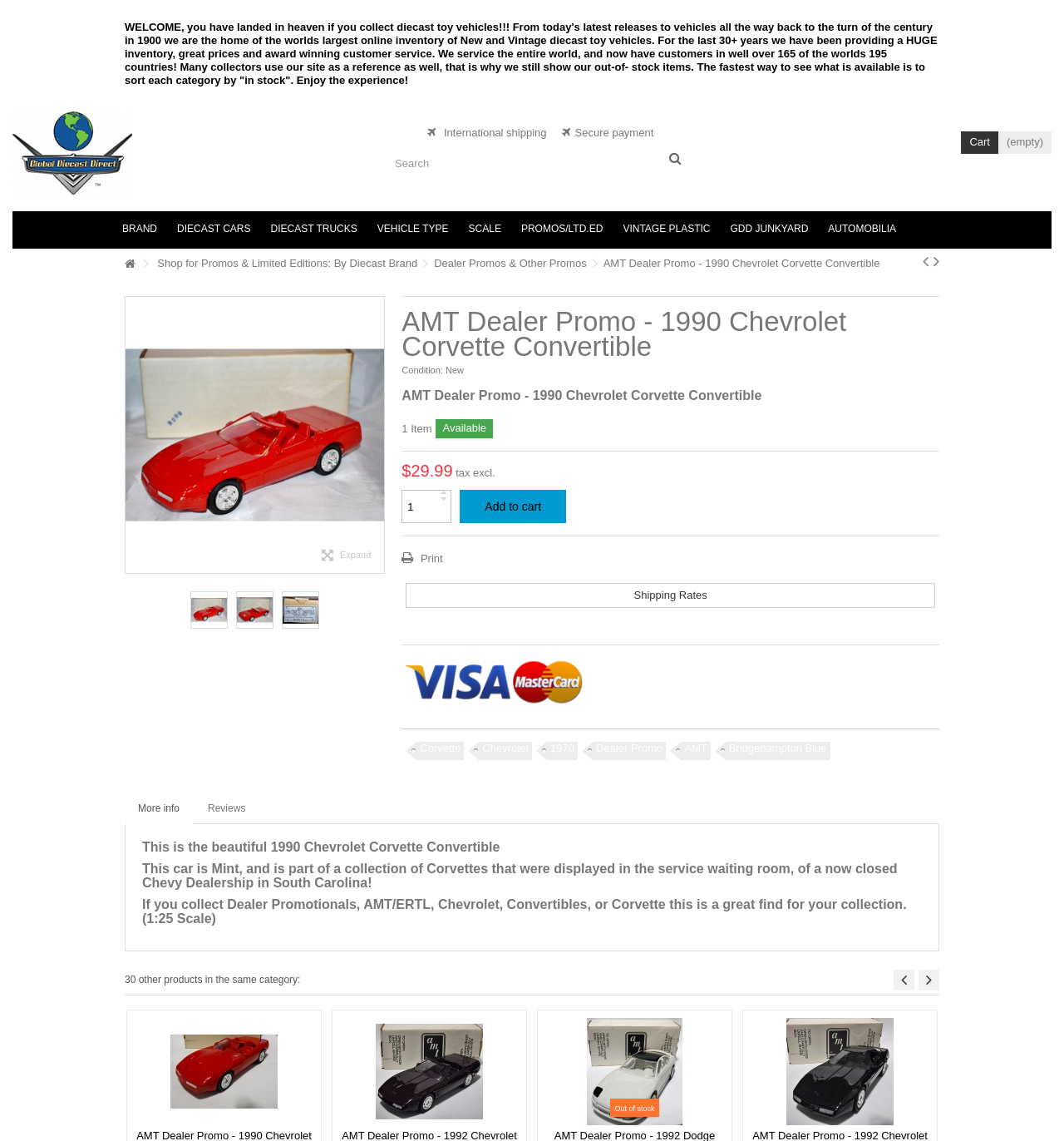What is the scale of the diecast car?
Please give a detailed answer to the question using the information shown in the image.

I found the answer by looking at the static text element with the text '(1:25 Scale)' which is located at the bottom of the webpage, indicating the scale of the diecast car.